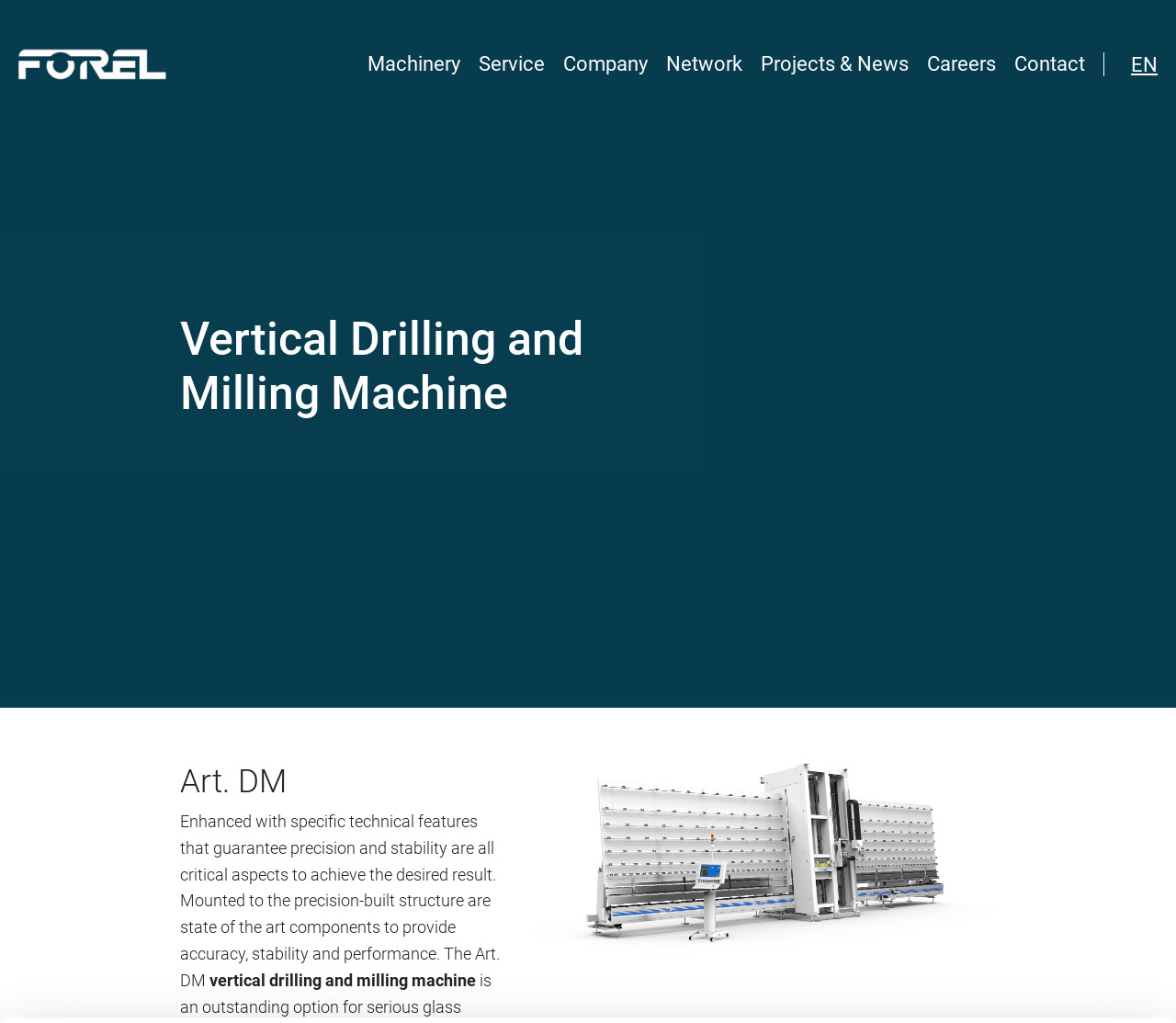Provide the bounding box coordinates for the area that should be clicked to complete the instruction: "Click the Machinery link".

[0.312, 0.051, 0.391, 0.074]